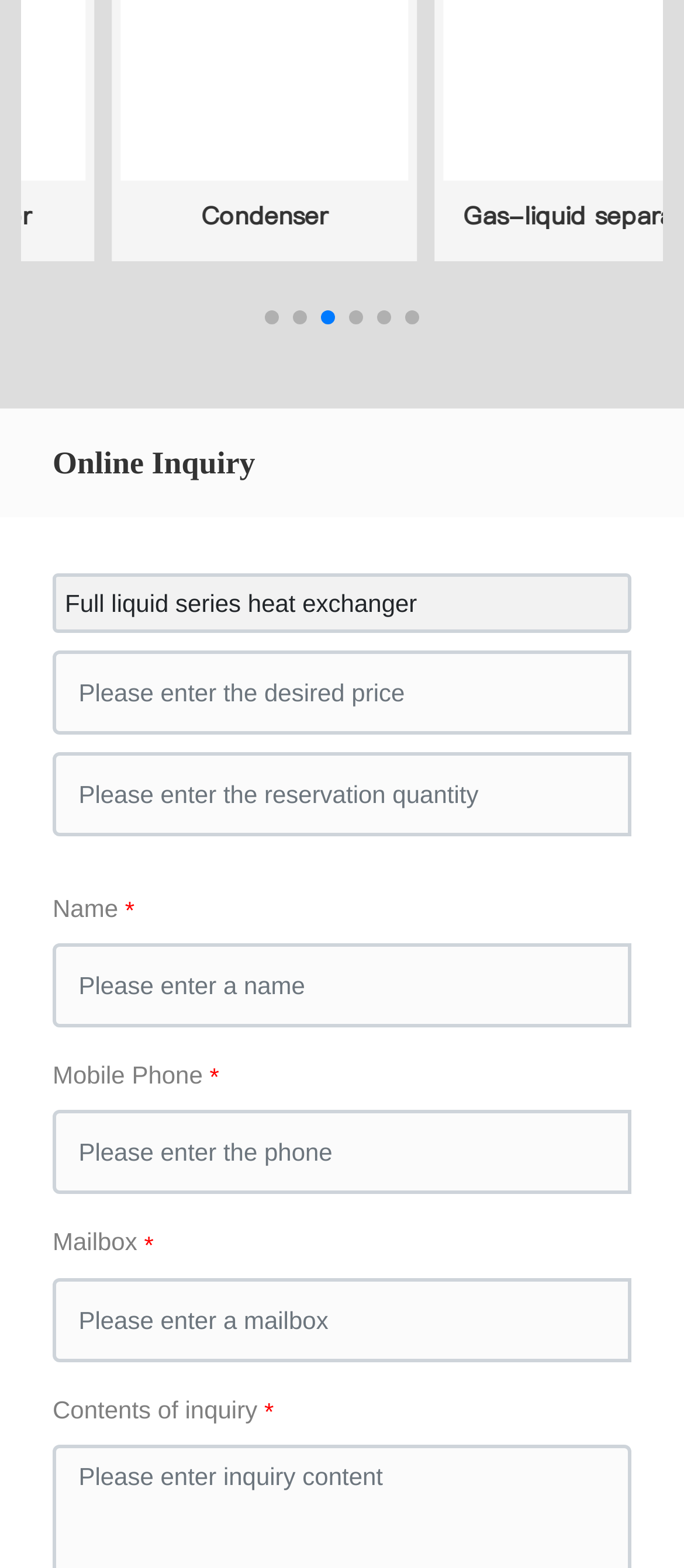Find the bounding box coordinates of the clickable element required to execute the following instruction: "Search for something". Provide the coordinates as four float numbers between 0 and 1, i.e., [left, top, right, bottom].

None